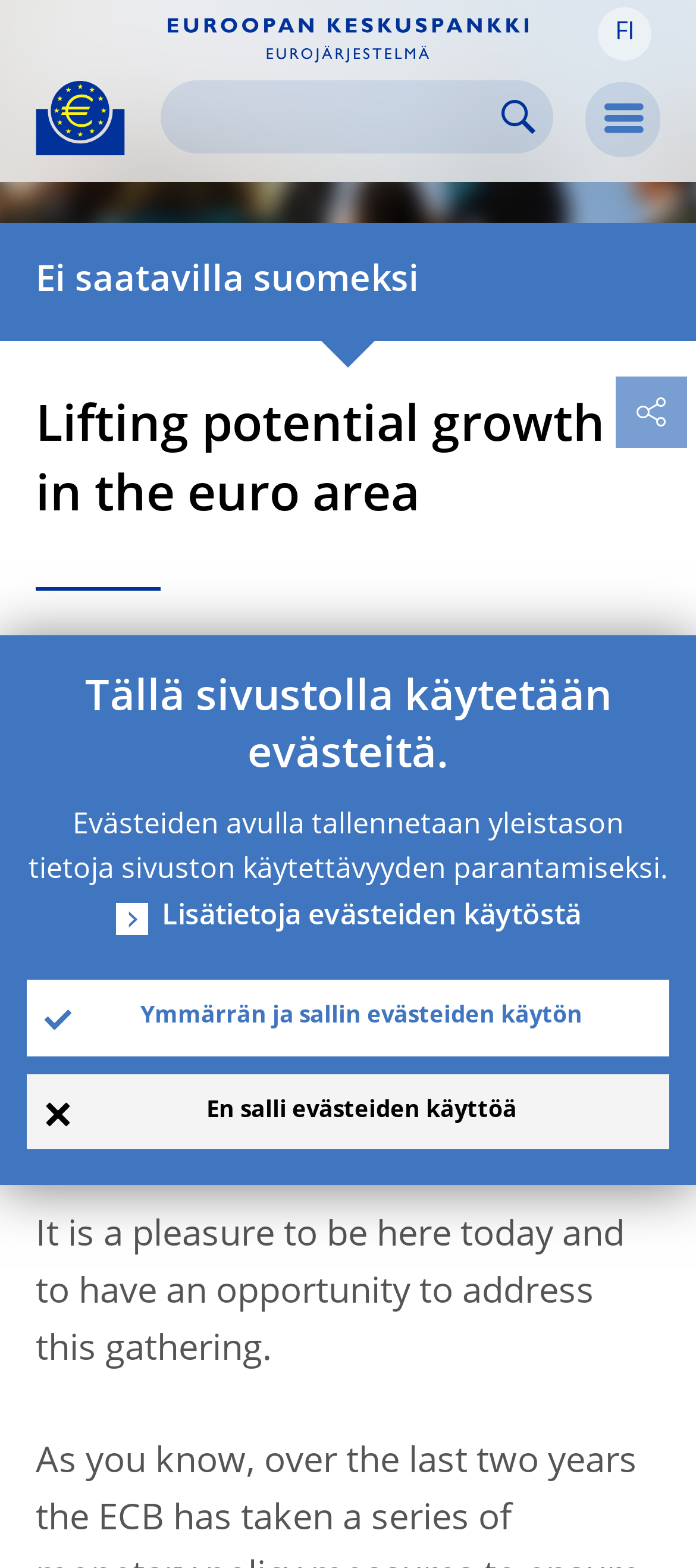Is there a menu button on the top right?
Based on the image, provide your answer in one word or phrase.

Yes